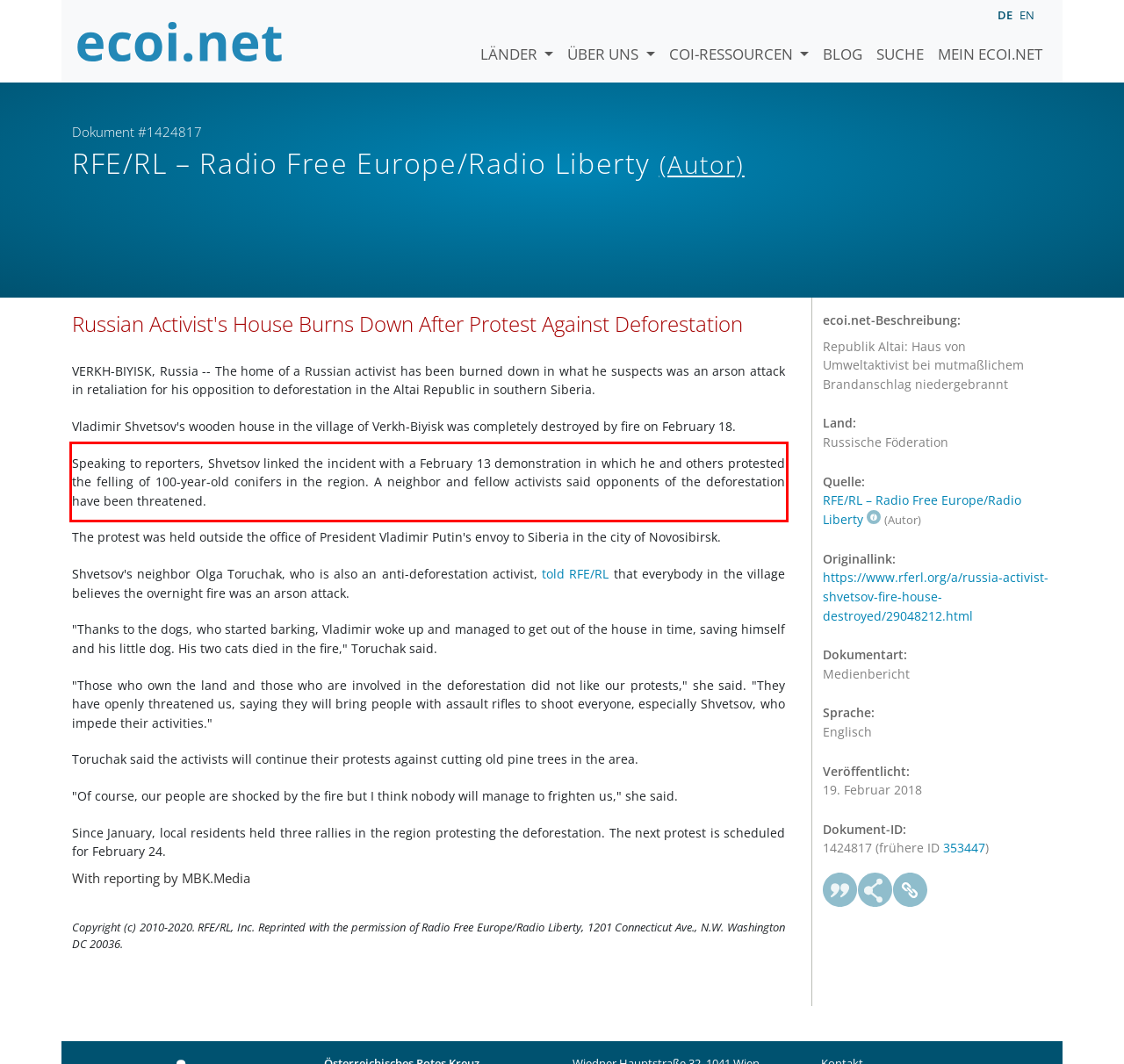Observe the screenshot of the webpage that includes a red rectangle bounding box. Conduct OCR on the content inside this red bounding box and generate the text.

Speaking to reporters, Shvetsov linked the incident with a February 13 demonstration in which he and others protested the felling of 100-year-old conifers in the region. A neighbor and fellow activists said opponents of the deforestation have been threatened.